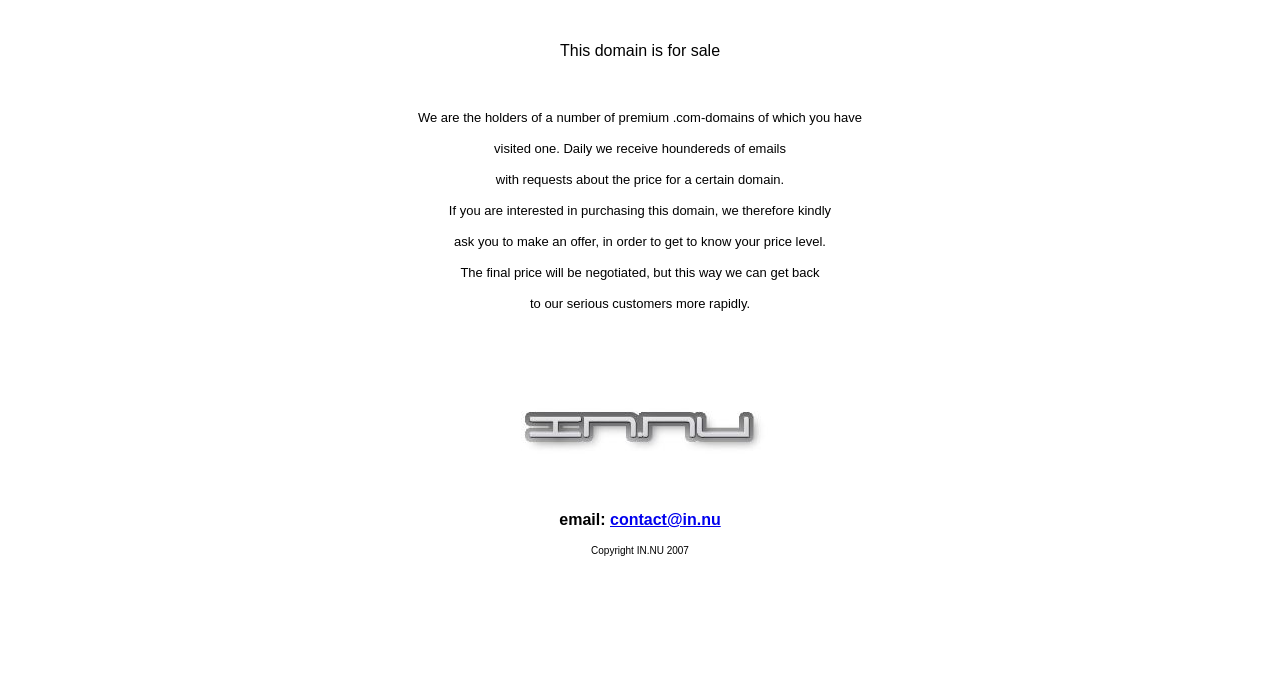What is the expected outcome of making an offer?
Can you give a detailed and elaborate answer to the question?

According to the webpage, making an offer will initiate a negotiation process to determine the final price of the domain. The webpage states that the final price will be negotiated, but making an offer will allow the domain owner to get back to serious customers more rapidly.